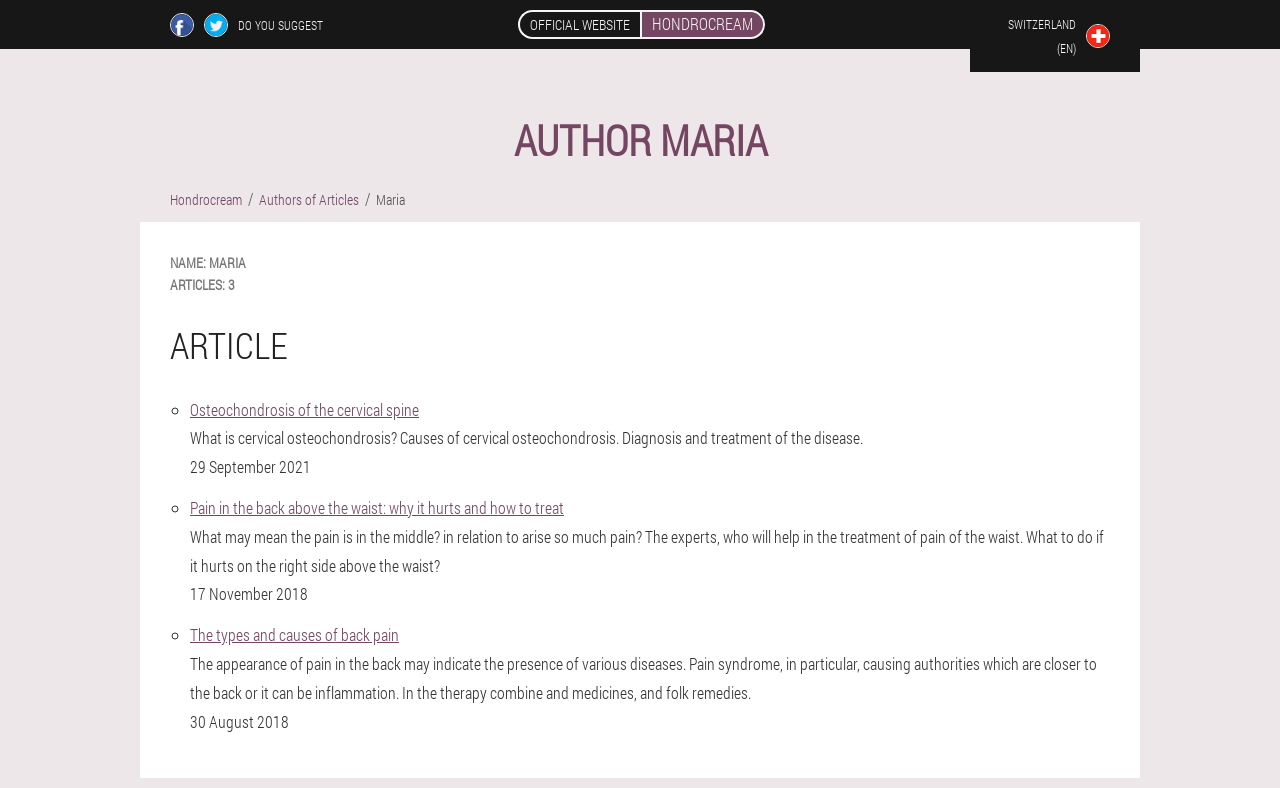Please determine the bounding box coordinates of the clickable area required to carry out the following instruction: "Read article about Osteochondrosis of the cervical spine". The coordinates must be four float numbers between 0 and 1, represented as [left, top, right, bottom].

[0.148, 0.506, 0.327, 0.532]